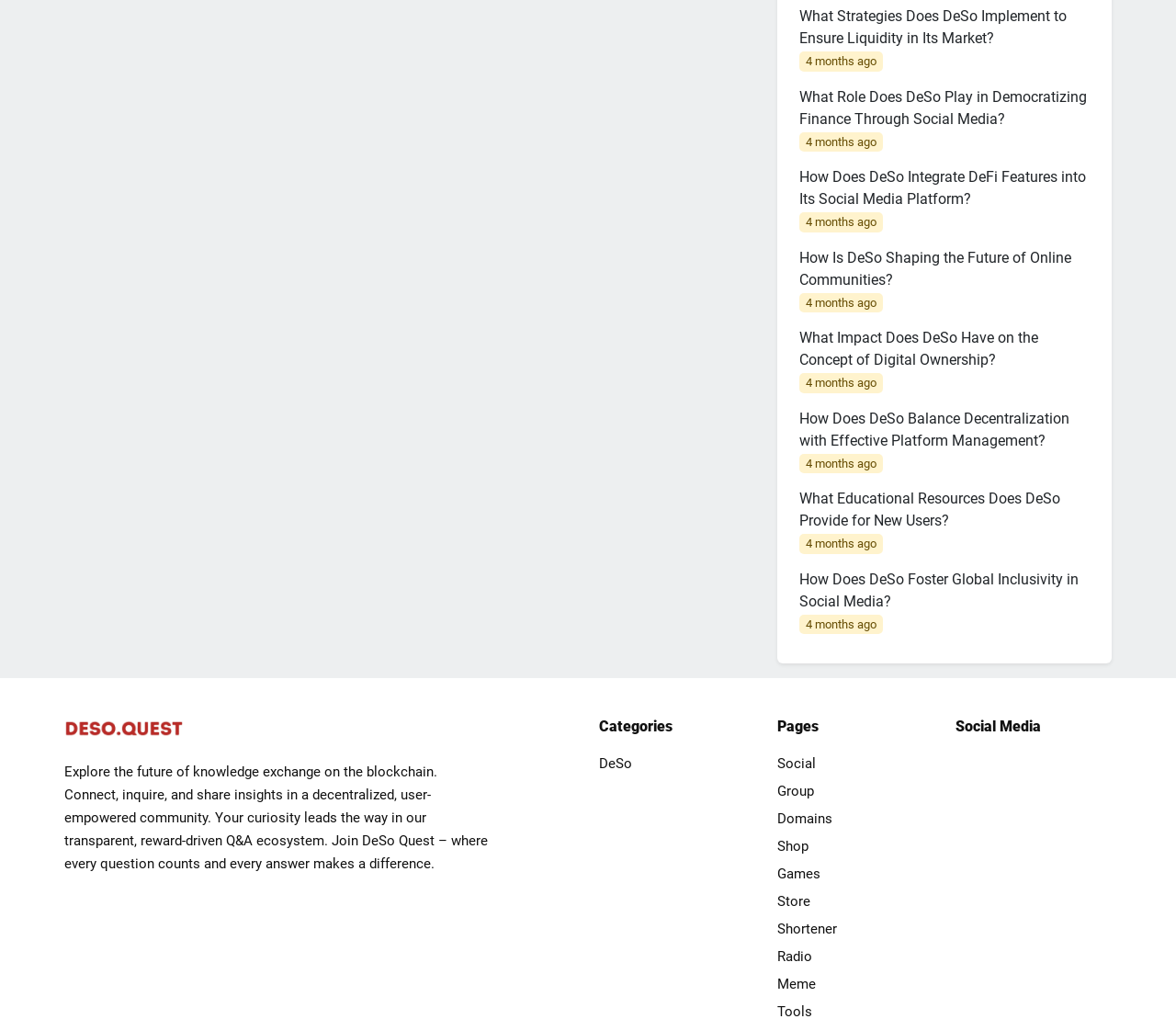What is the main topic of the webpage?
Provide an in-depth answer to the question, covering all aspects.

The webpage appears to be about DeSo, a decentralized social media platform, as evident from the links and text descriptions on the page. The presence of links like 'DeSo Quest' and 'DeSo' further supports this conclusion.